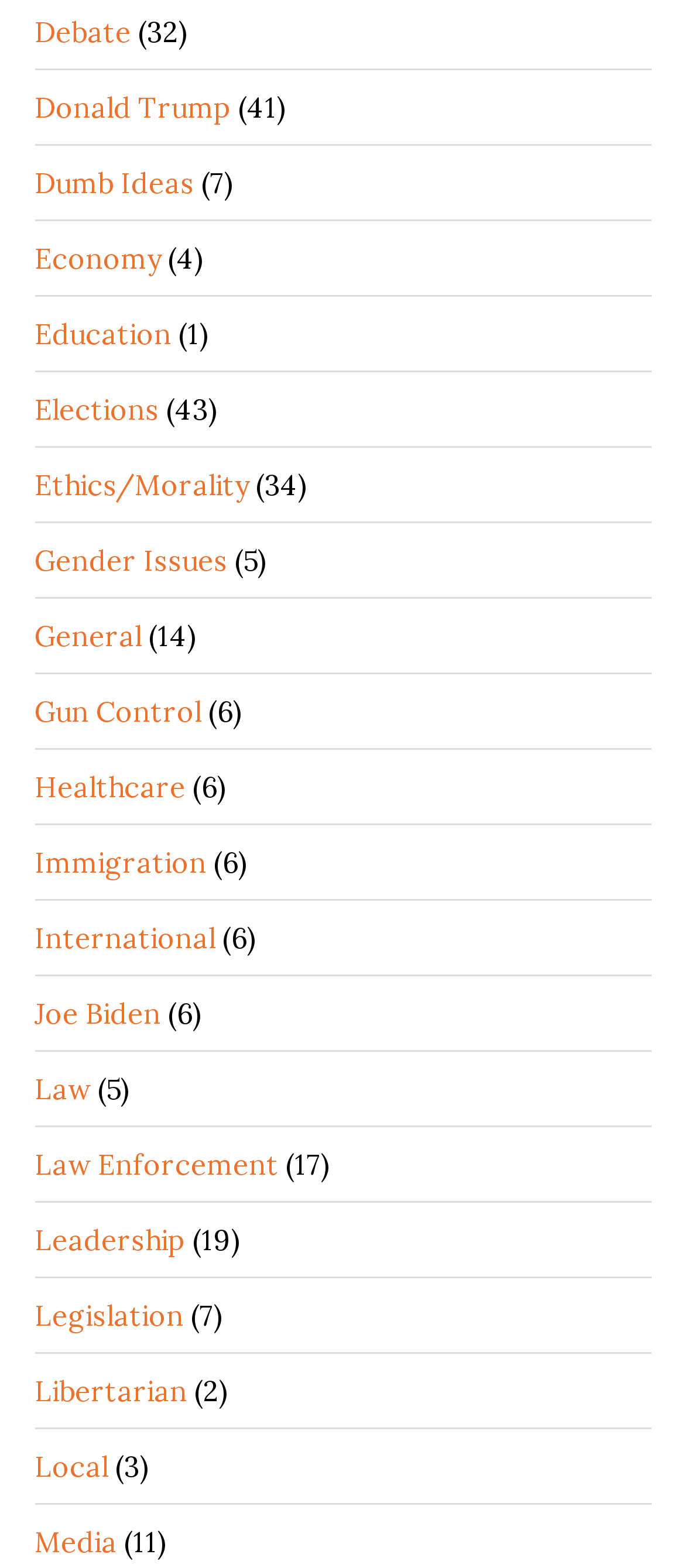Identify the bounding box coordinates for the UI element described as: "Donald Trump".

[0.05, 0.057, 0.337, 0.08]